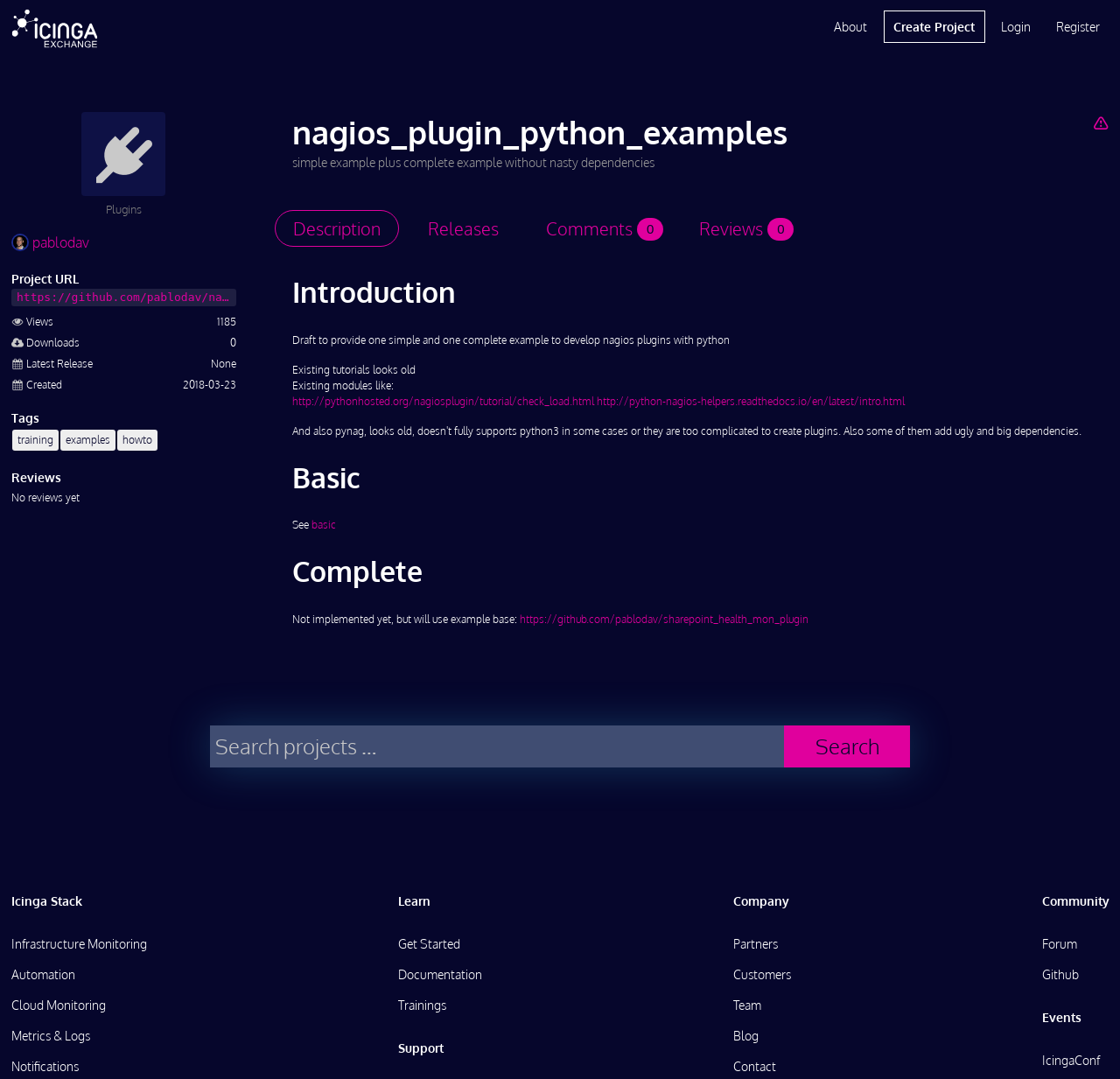Can you pinpoint the bounding box coordinates for the clickable element required for this instruction: "search for projects"? The coordinates should be four float numbers between 0 and 1, i.e., [left, top, right, bottom].

[0.188, 0.672, 0.7, 0.711]